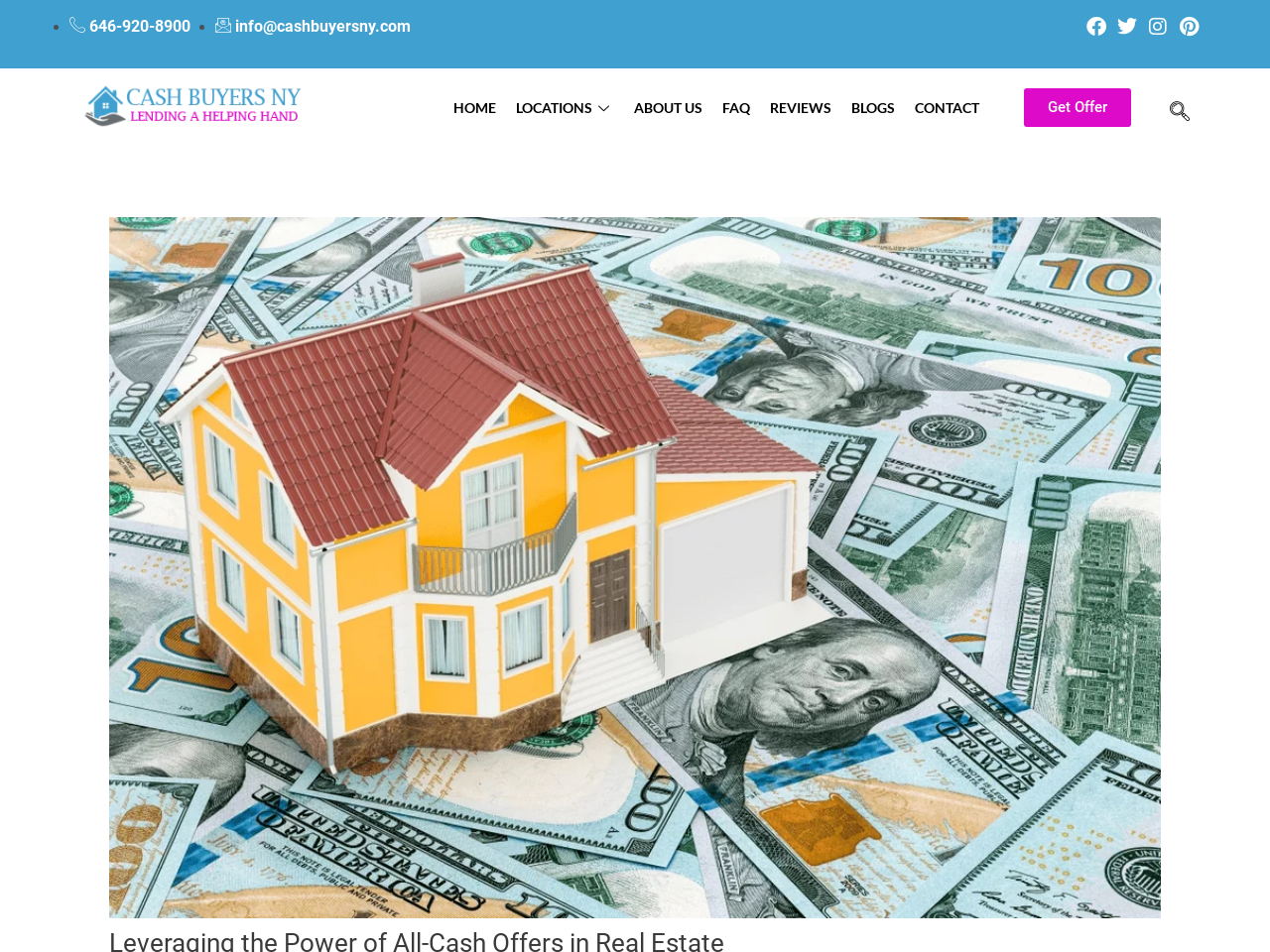Locate the bounding box coordinates of the element you need to click to accomplish the task described by this instruction: "Send an email".

[0.17, 0.017, 0.323, 0.037]